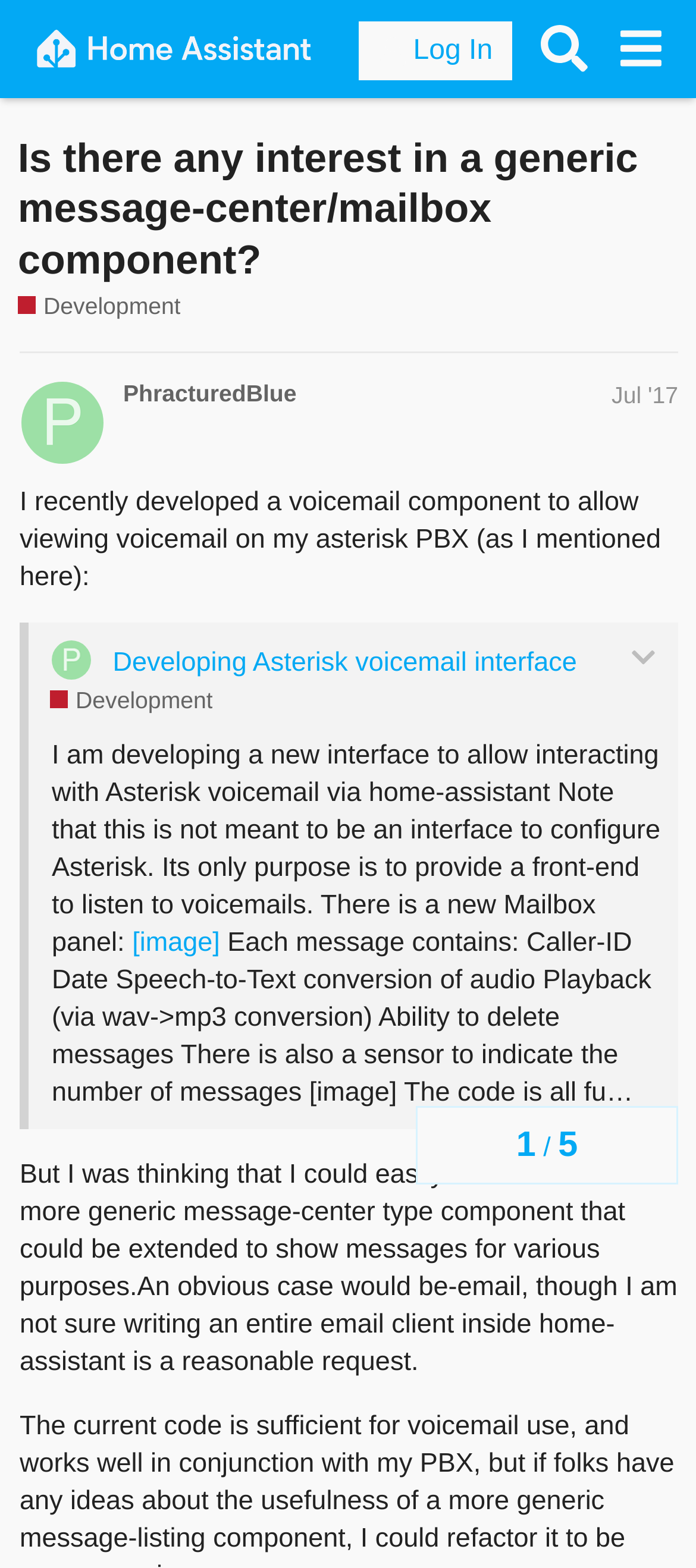Identify and extract the main heading of the webpage.

Is there any interest in a generic message-center/mailbox component?